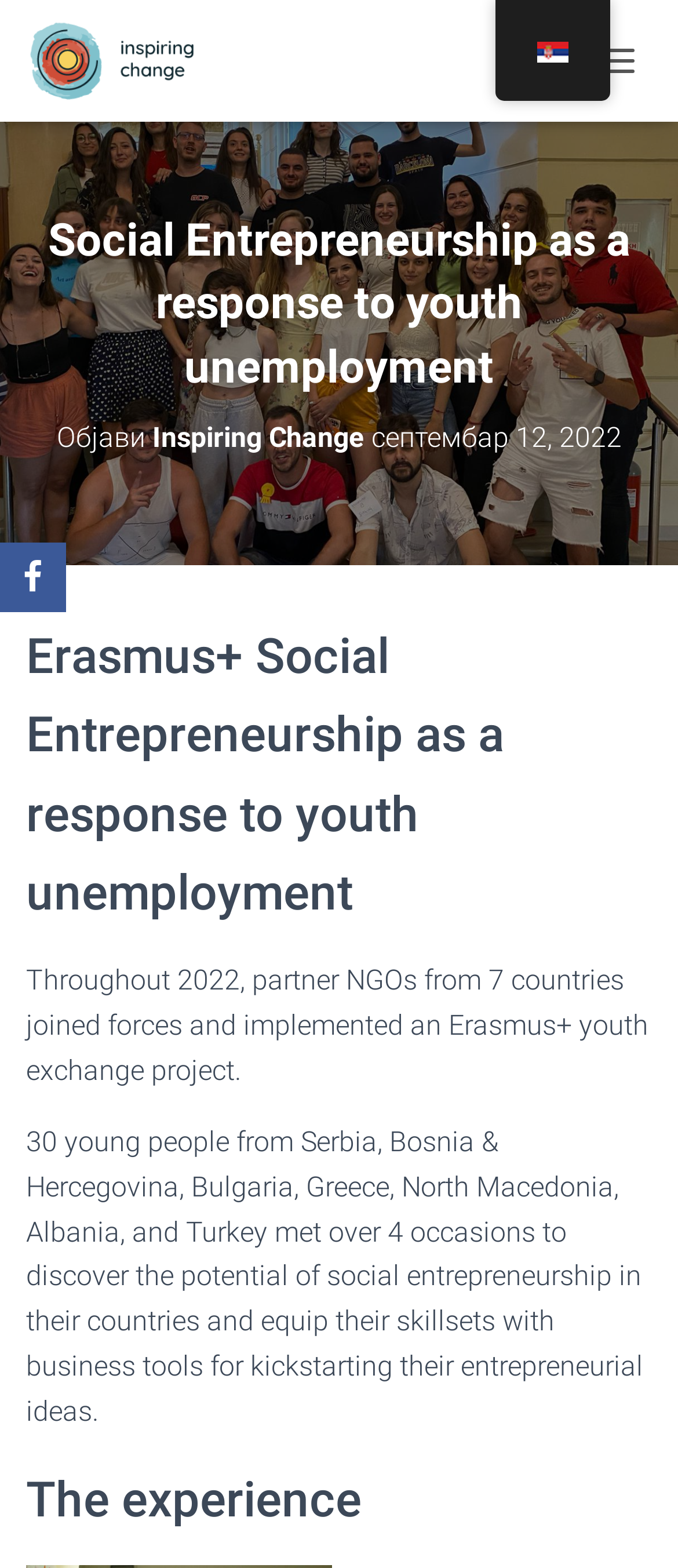Determine the main text heading of the webpage and provide its content.

Social Entrepreneurship as a response to youth unemployment